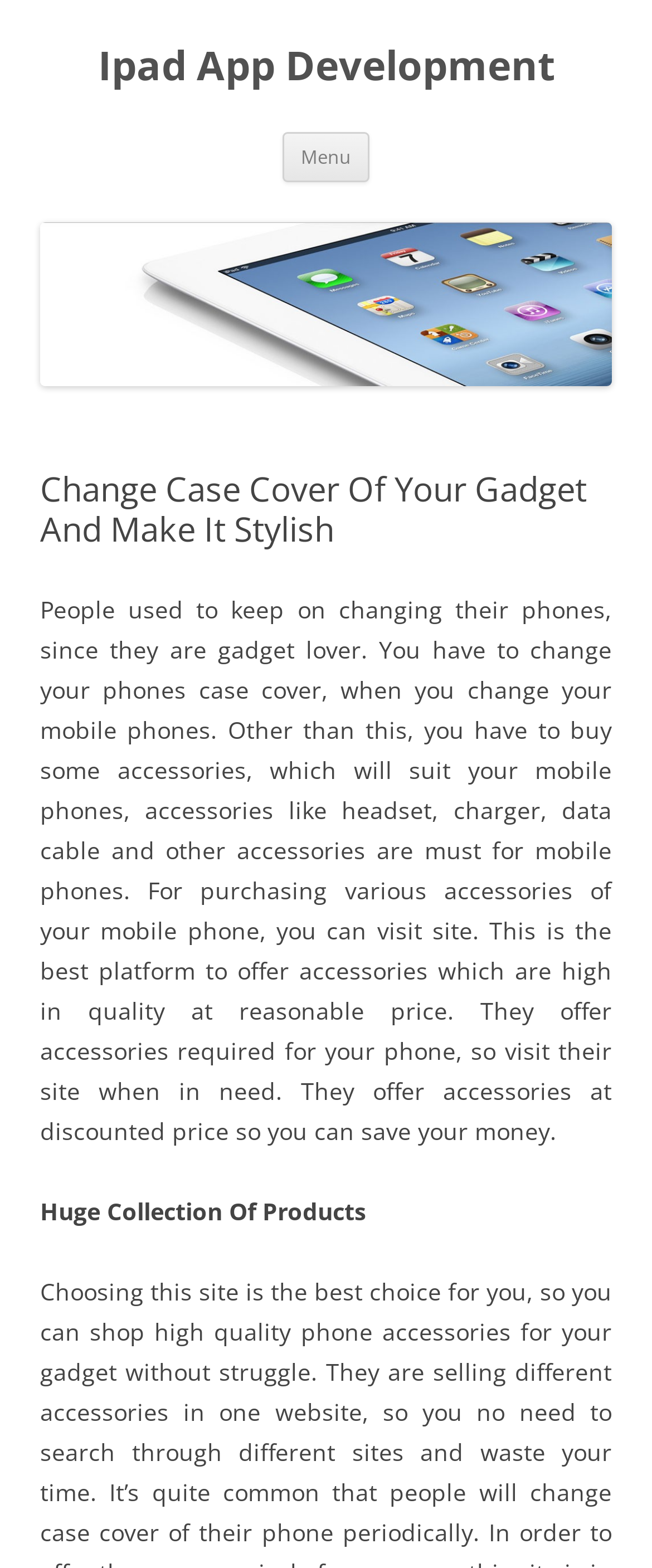What is the main topic of the webpage?
Answer with a single word or phrase, using the screenshot for reference.

Ipad App Development